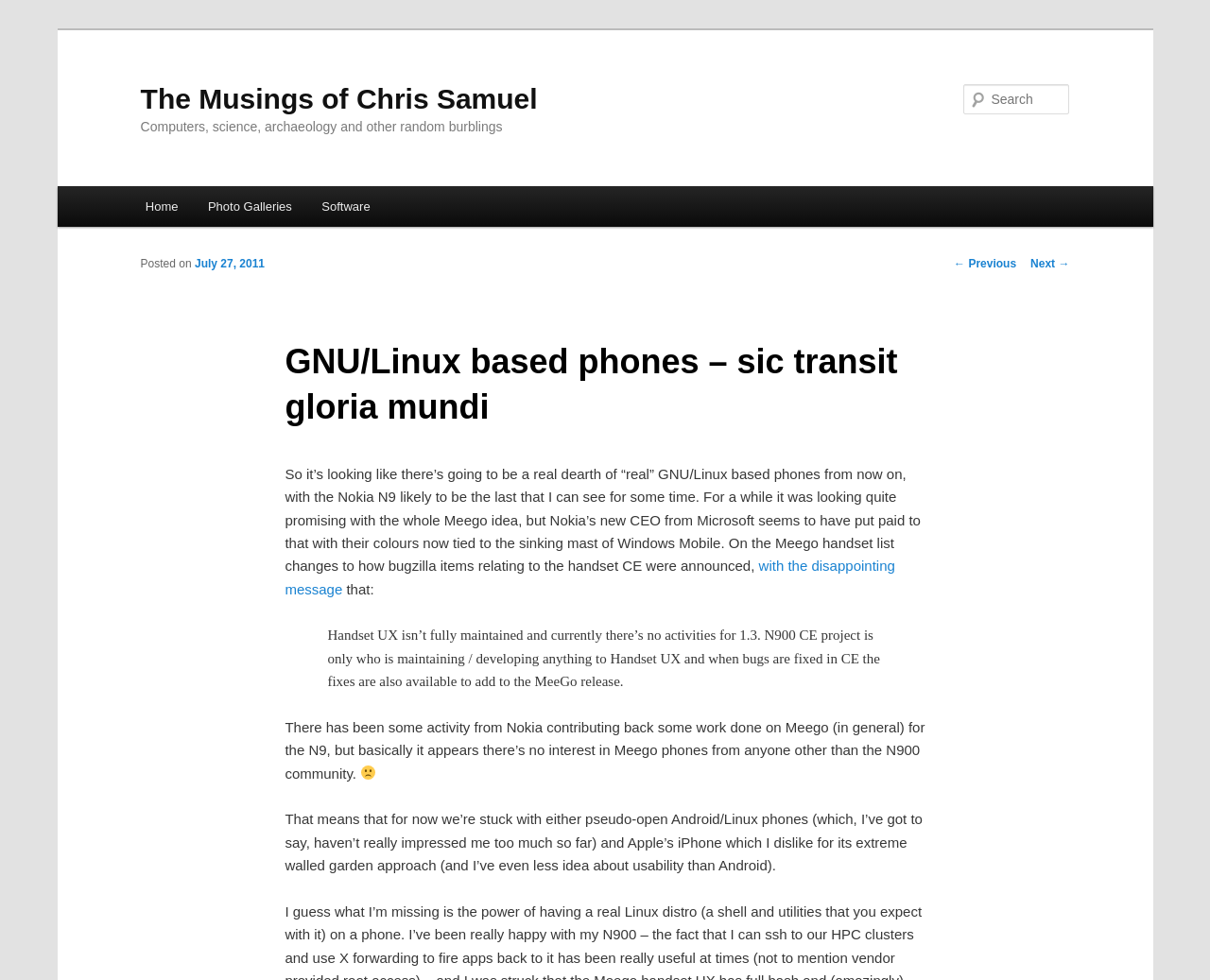What is the topic of the blog post?
Provide a well-explained and detailed answer to the question.

I determined the topic of the blog post by looking at the heading element with the text 'GNU/Linux based phones – sic transit gloria mundi' which is a prominent element on the page, indicating that it is the title of the blog post. The content of the blog post also discusses GNU/Linux based phones, confirming that it is the topic of the post.